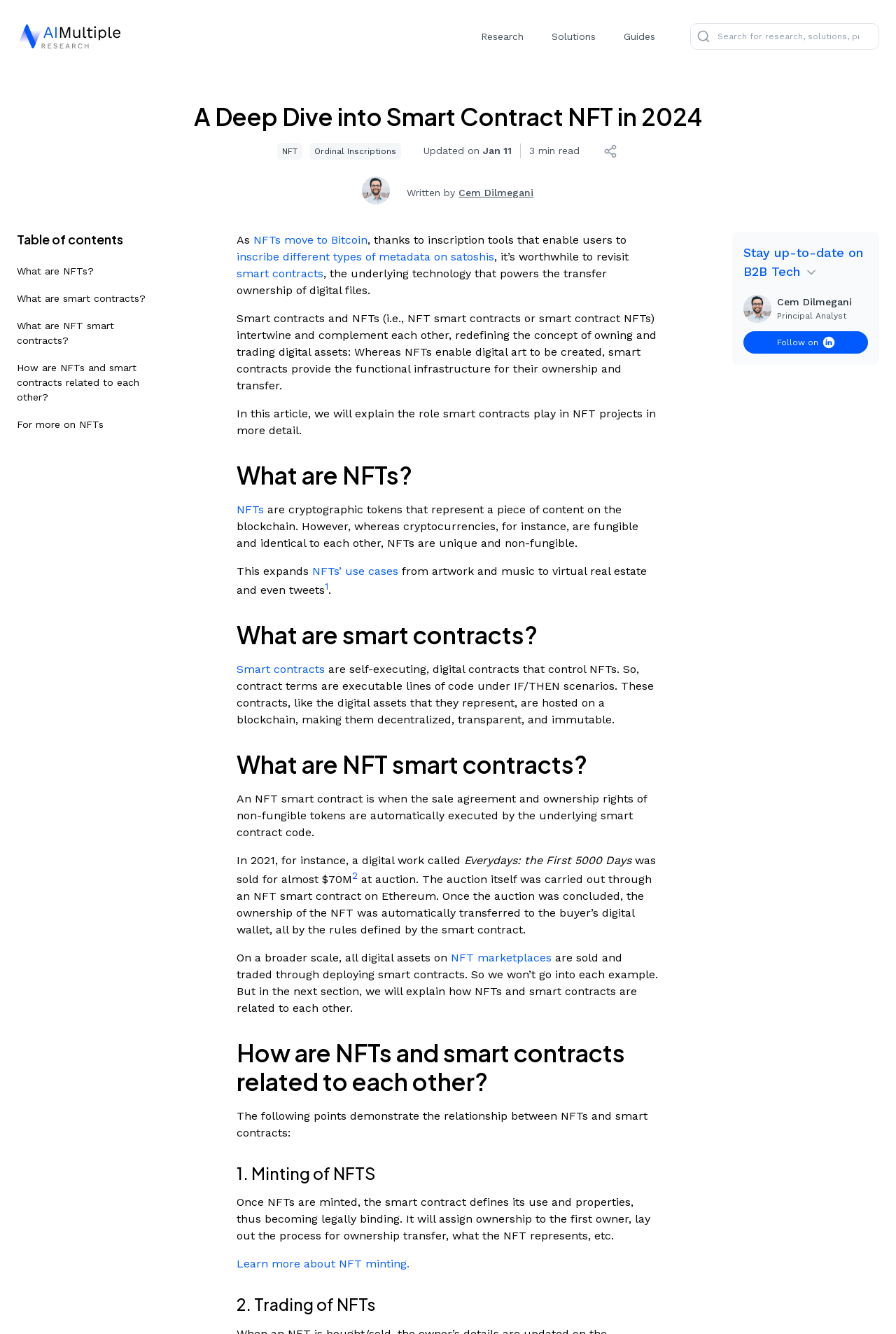What is the topic of this article?
Refer to the screenshot and answer in one word or phrase.

Smart Contract NFT